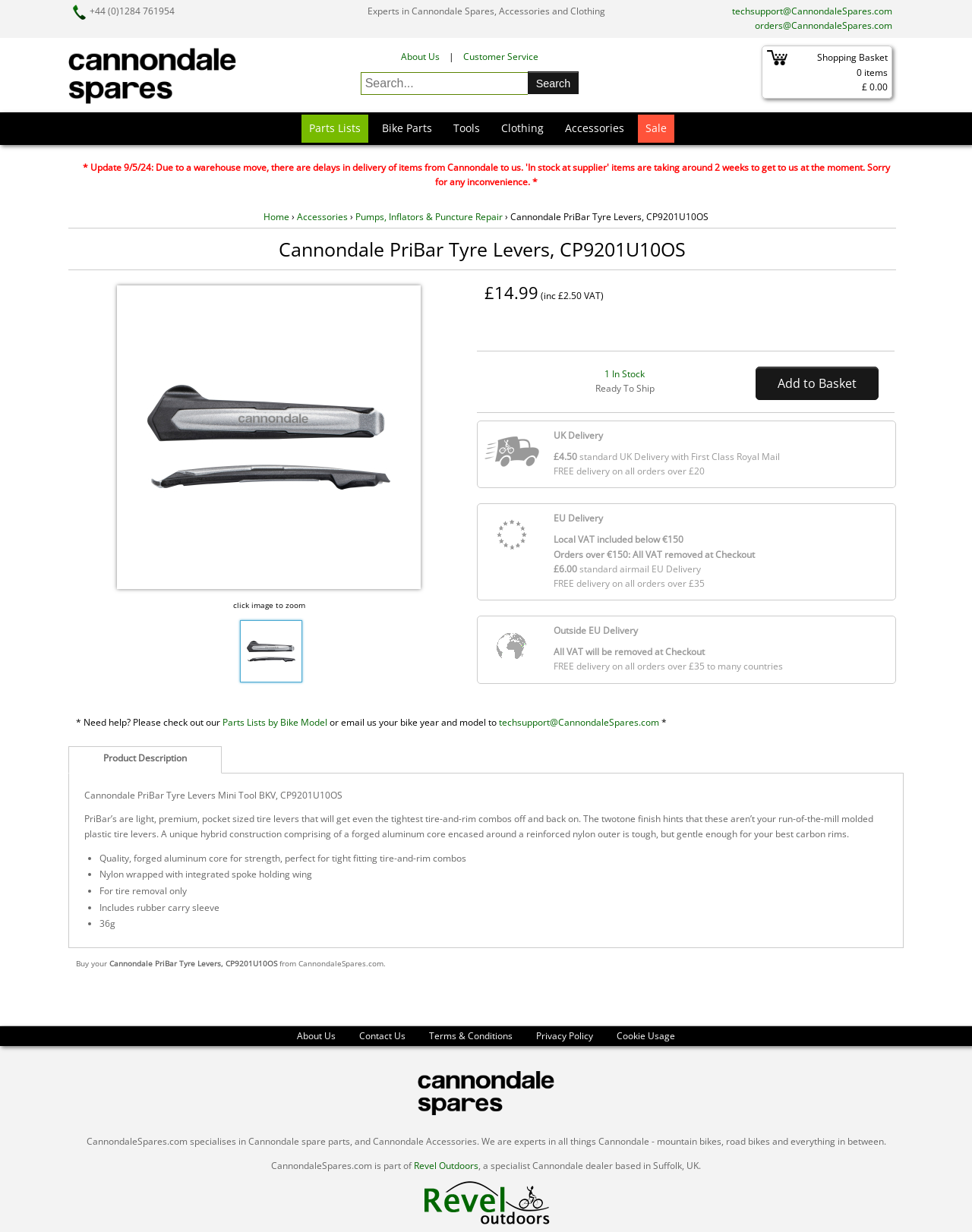Give a succinct answer to this question in a single word or phrase: 
How many items are in the shopping basket?

0